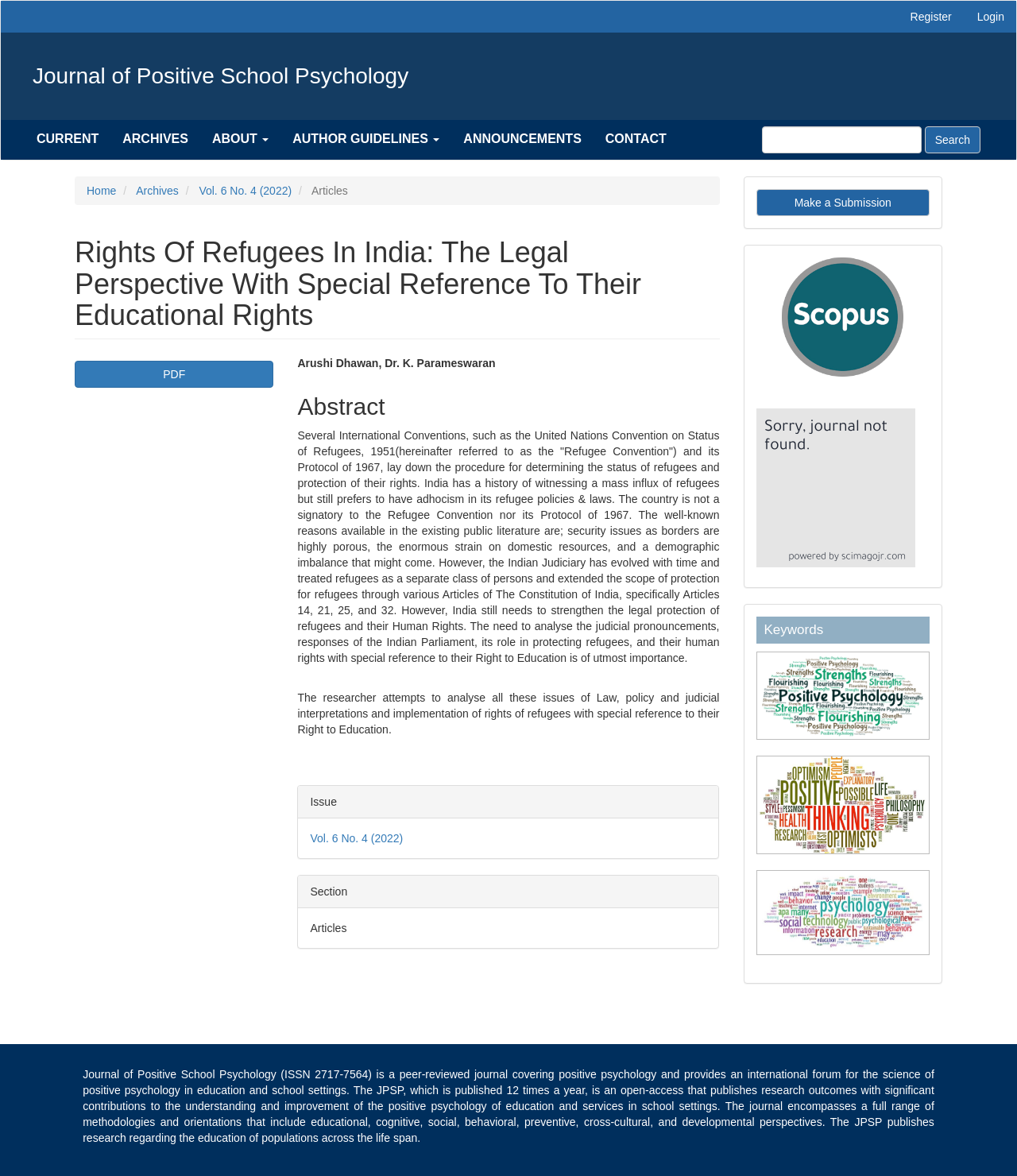Locate the primary headline on the webpage and provide its text.

Rights Of Refugees In India: The Legal Perspective With Special Reference To Their Educational Rights